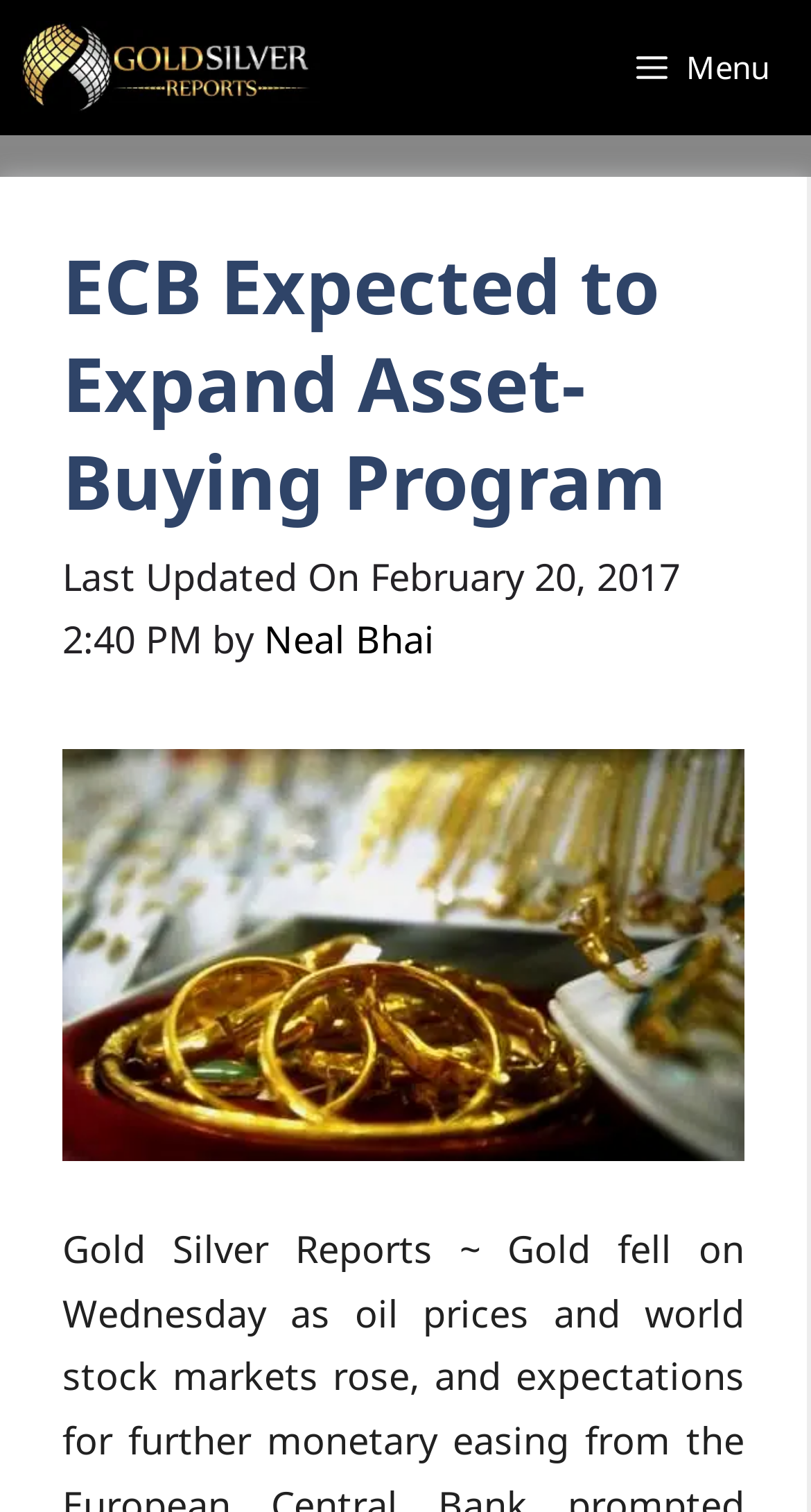What is the name of the website?
Please provide a detailed answer to the question.

I found the name of the website by looking at the logo at the top left of the page, which says 'Gold Silver Reports'.